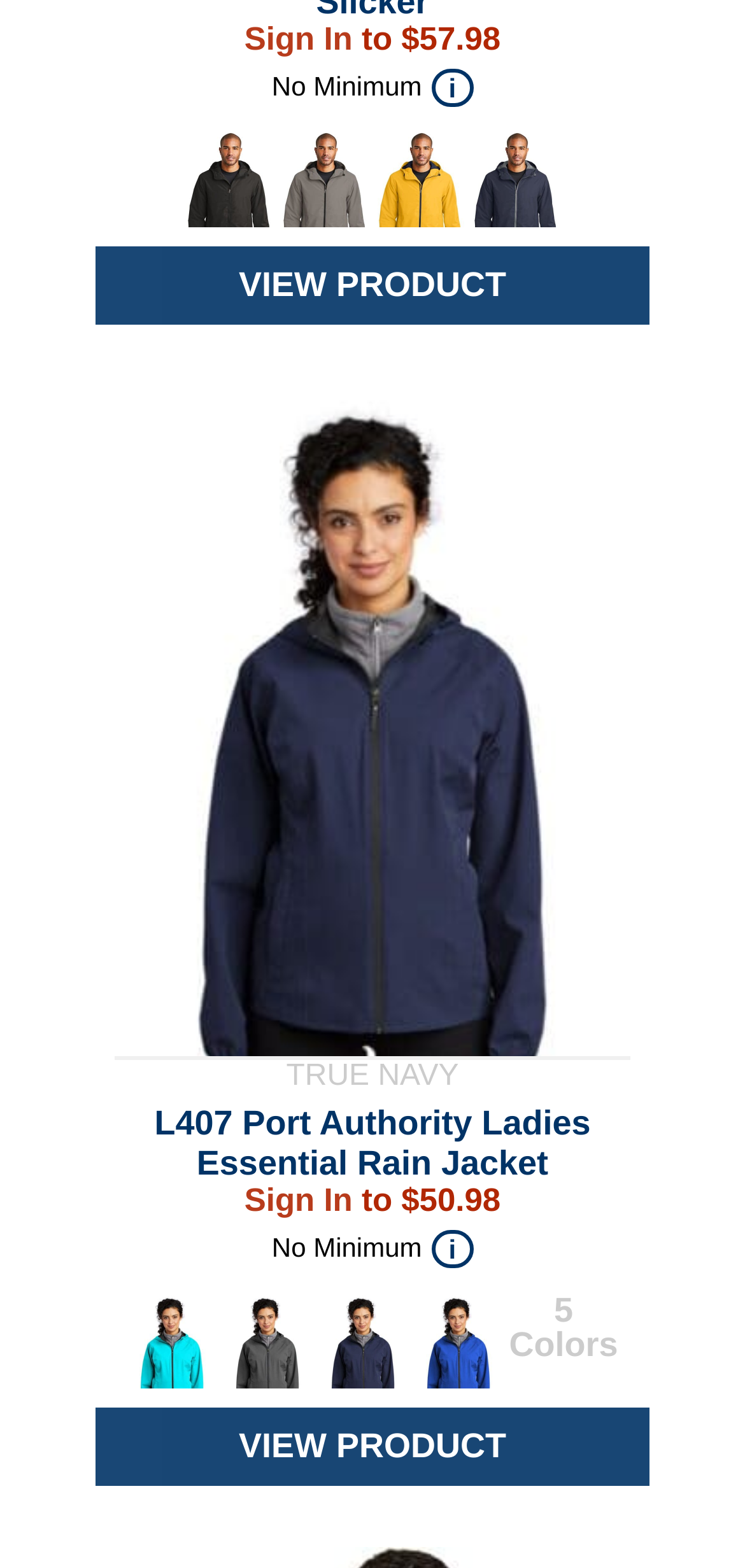Respond to the question below with a single word or phrase:
What are the colors available for the second product?

5 Colors